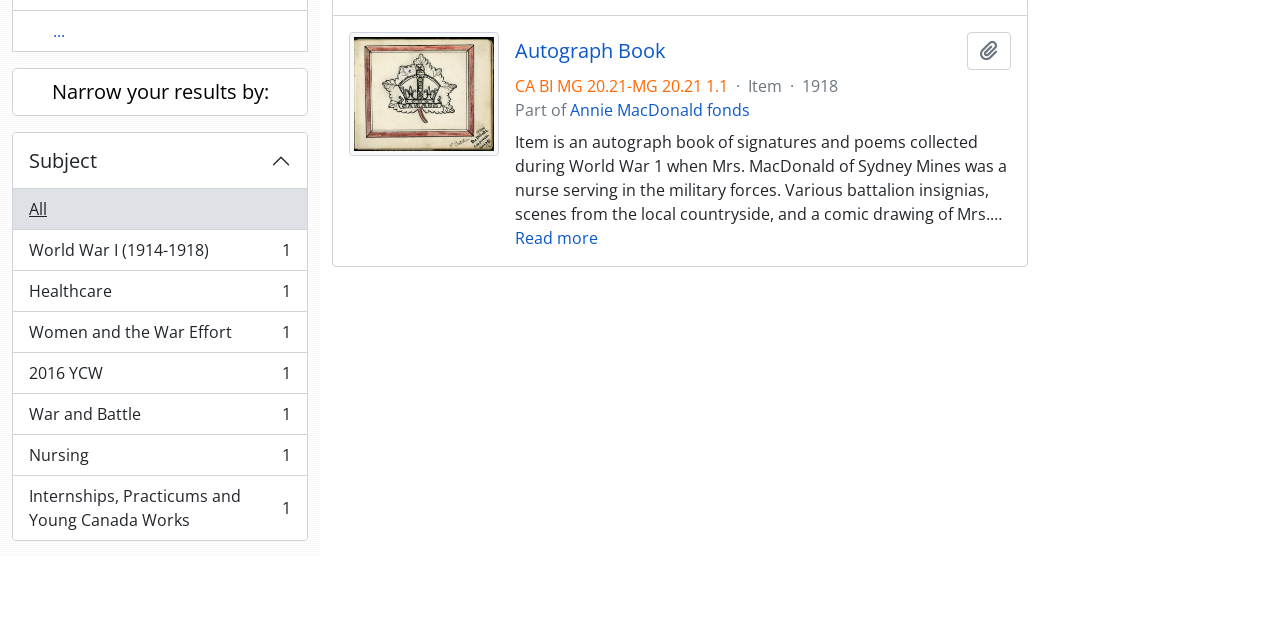Determine the bounding box for the UI element that matches this description: "Narrow your results by:".

[0.009, 0.106, 0.241, 0.181]